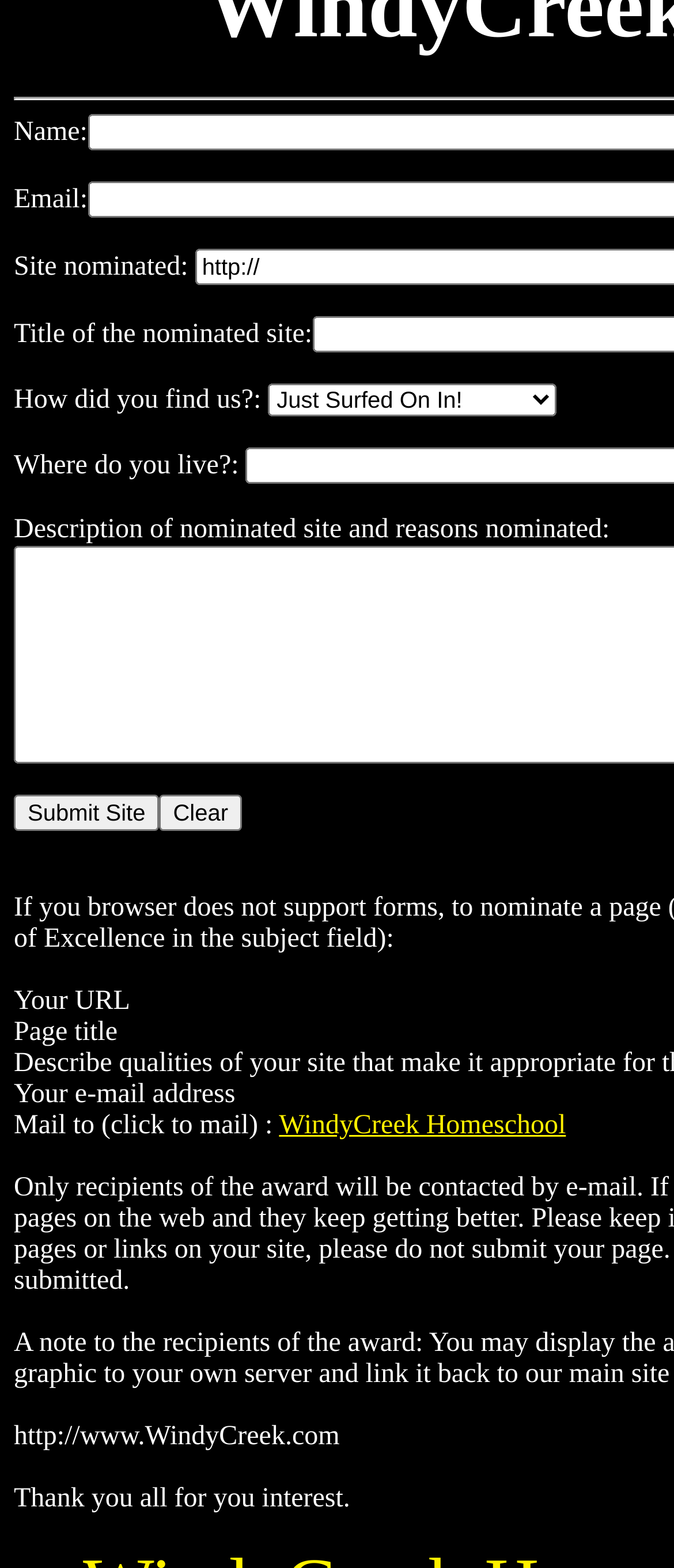What is the URL of the nominated site example?
Answer the question based on the image using a single word or a brief phrase.

http://www.WindyCreek.com